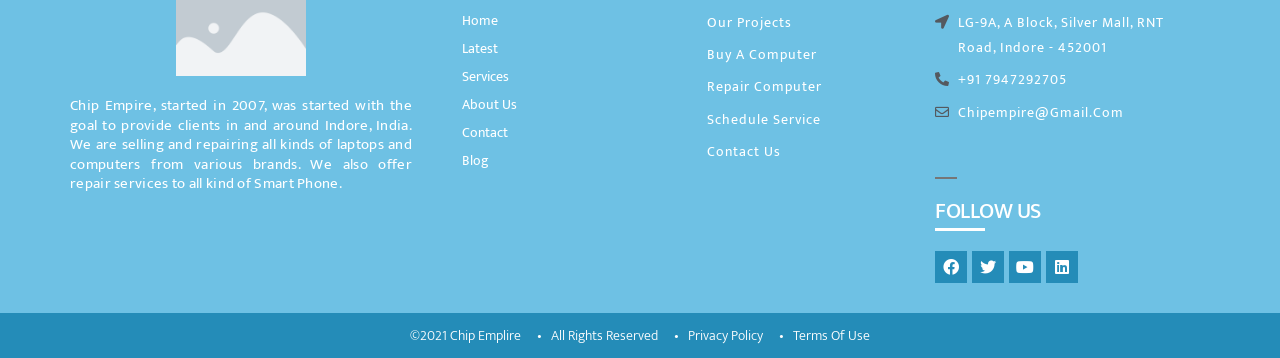Can you find the bounding box coordinates of the area I should click to execute the following instruction: "Click on Home"?

[0.361, 0.02, 0.537, 0.098]